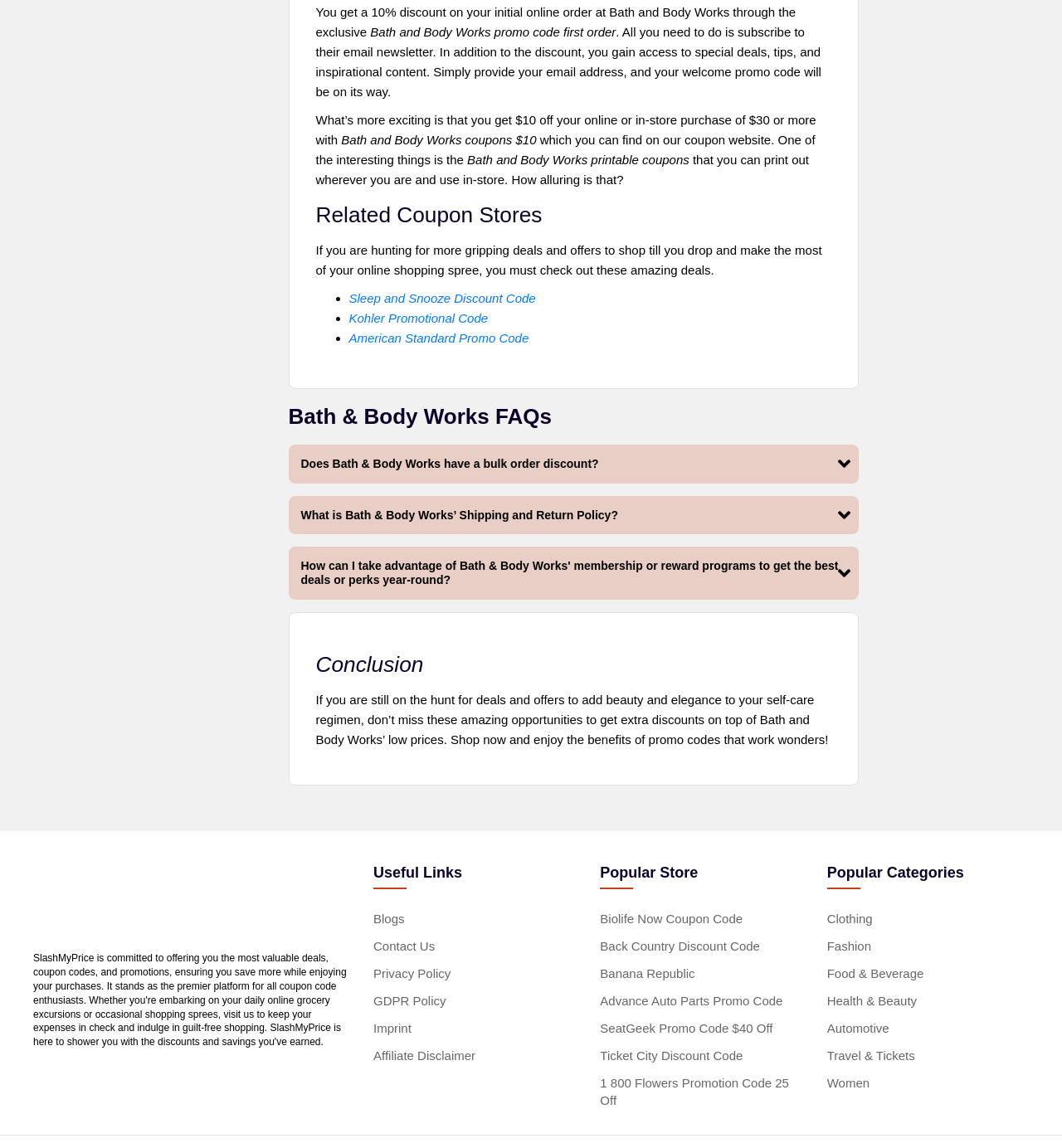What is the section below 'Related Coupon Stores' about?
Could you please answer the question thoroughly and with as much detail as possible?

The section below 'Related Coupon Stores' is about Bath & Body Works FAQs, which includes questions and answers about bulk order discounts, shipping and return policies, and membership or reward programs.